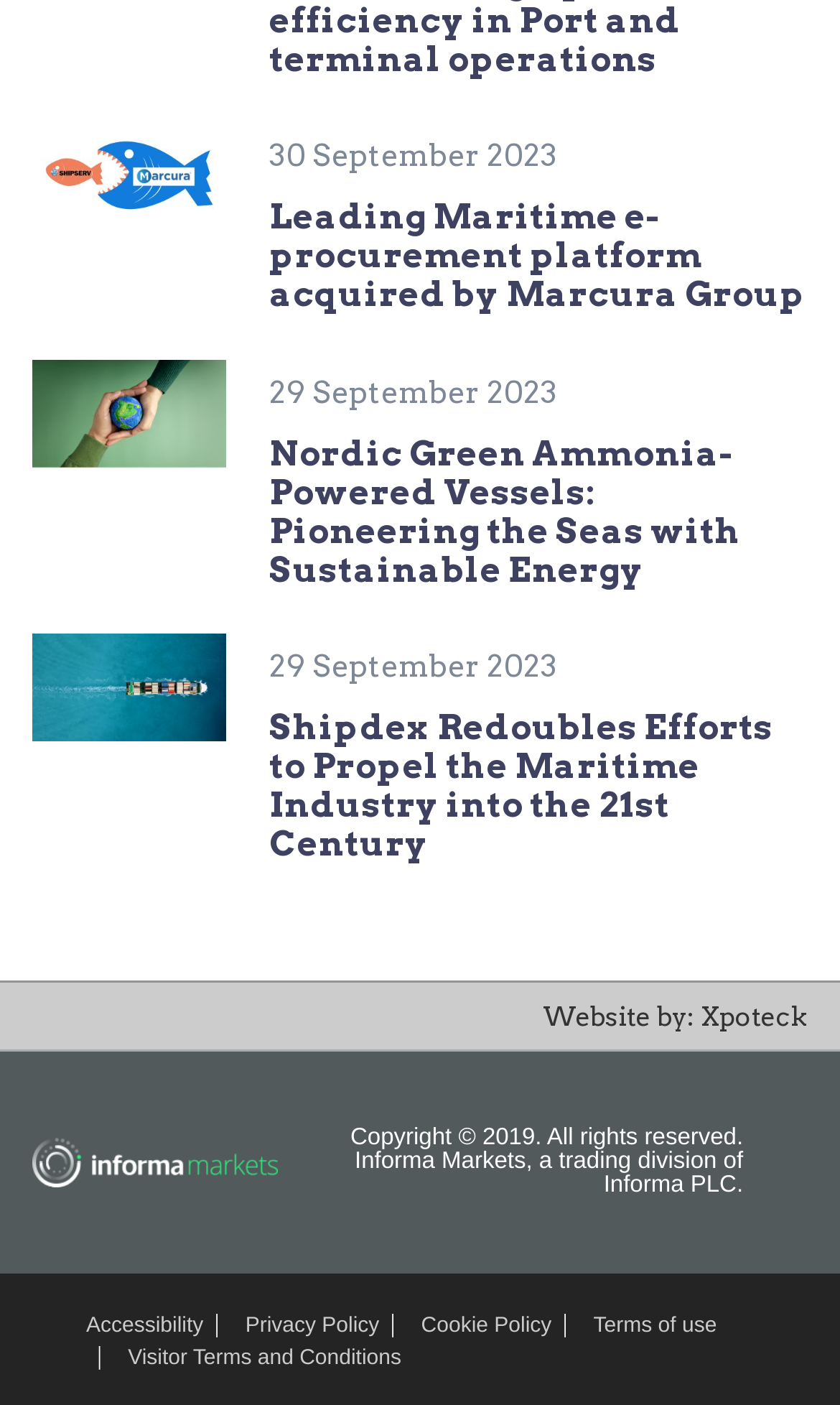Determine the bounding box coordinates for the area you should click to complete the following instruction: "Read the news about Leading Maritime e-procurement platform".

[0.321, 0.14, 0.959, 0.224]